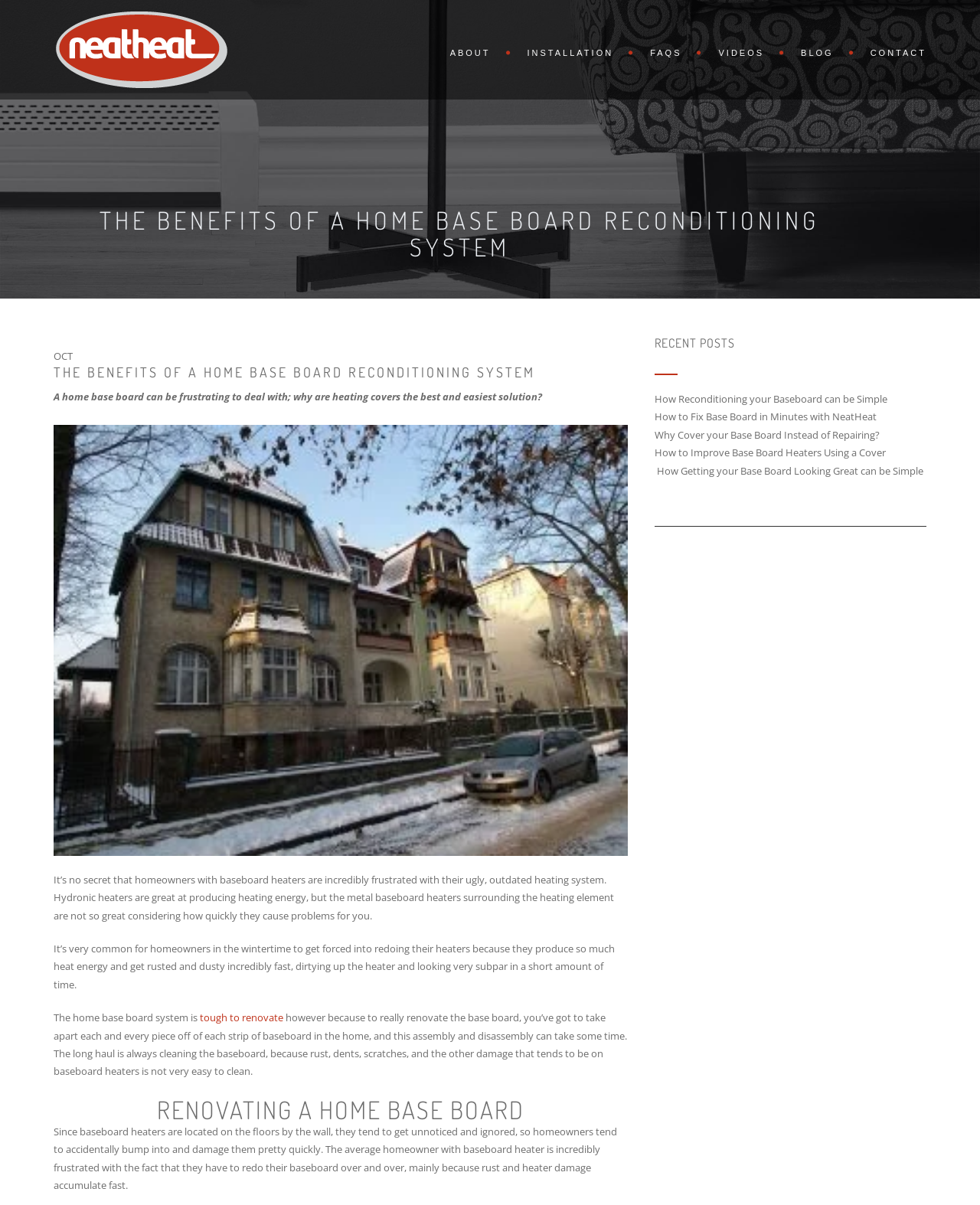Please identify the bounding box coordinates of the element's region that needs to be clicked to fulfill the following instruction: "Click the NEAT HEAT logo". The bounding box coordinates should consist of four float numbers between 0 and 1, i.e., [left, top, right, bottom].

[0.055, 0.01, 0.234, 0.073]